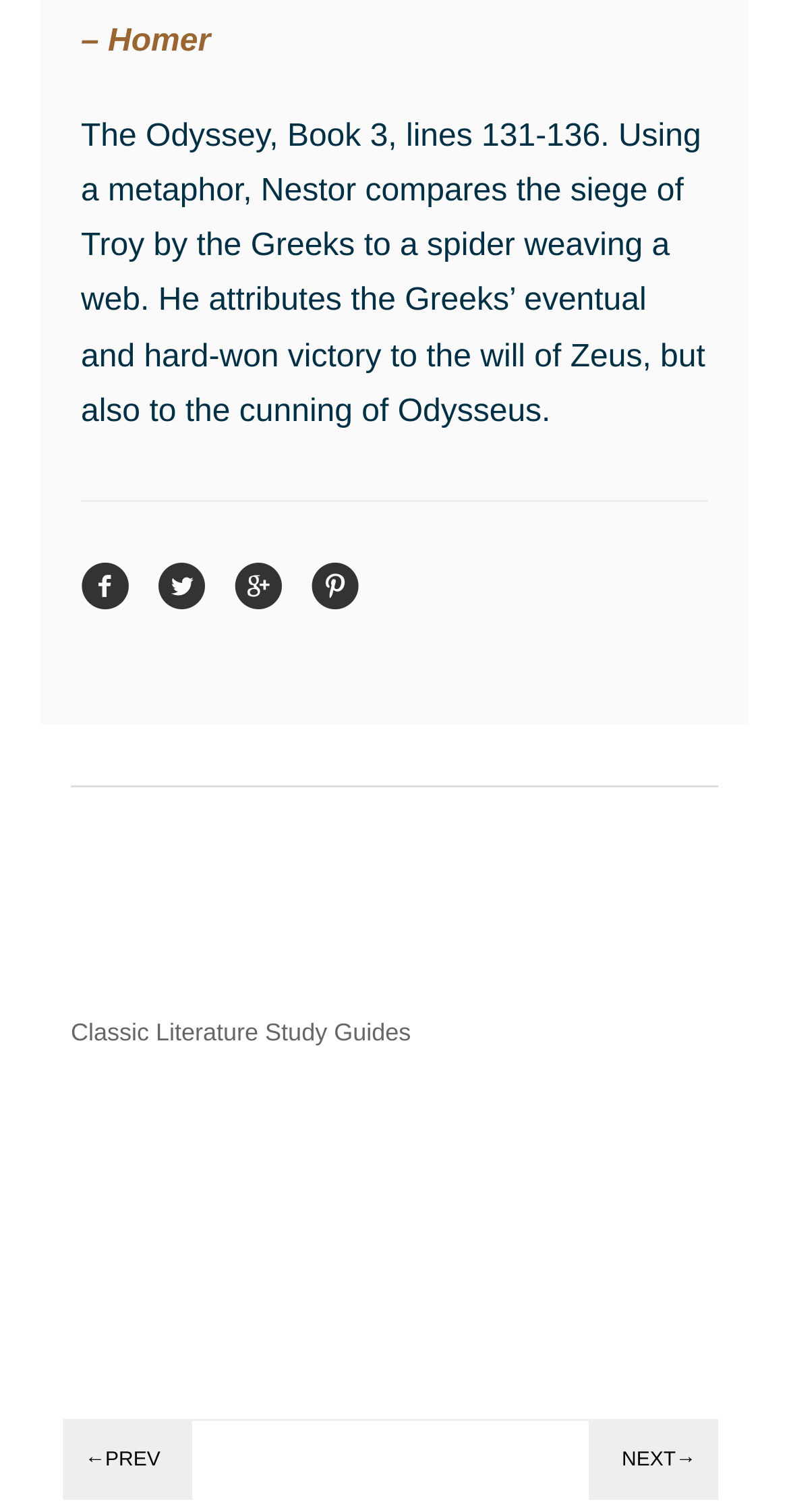What is the purpose of the '←PREV' and 'NEXT→' links?
Examine the webpage screenshot and provide an in-depth answer to the question.

The '←PREV' and 'NEXT→' links are likely used for navigation, allowing the user to move to the previous or next page or section, as indicated by their positions at the bottom of the page.